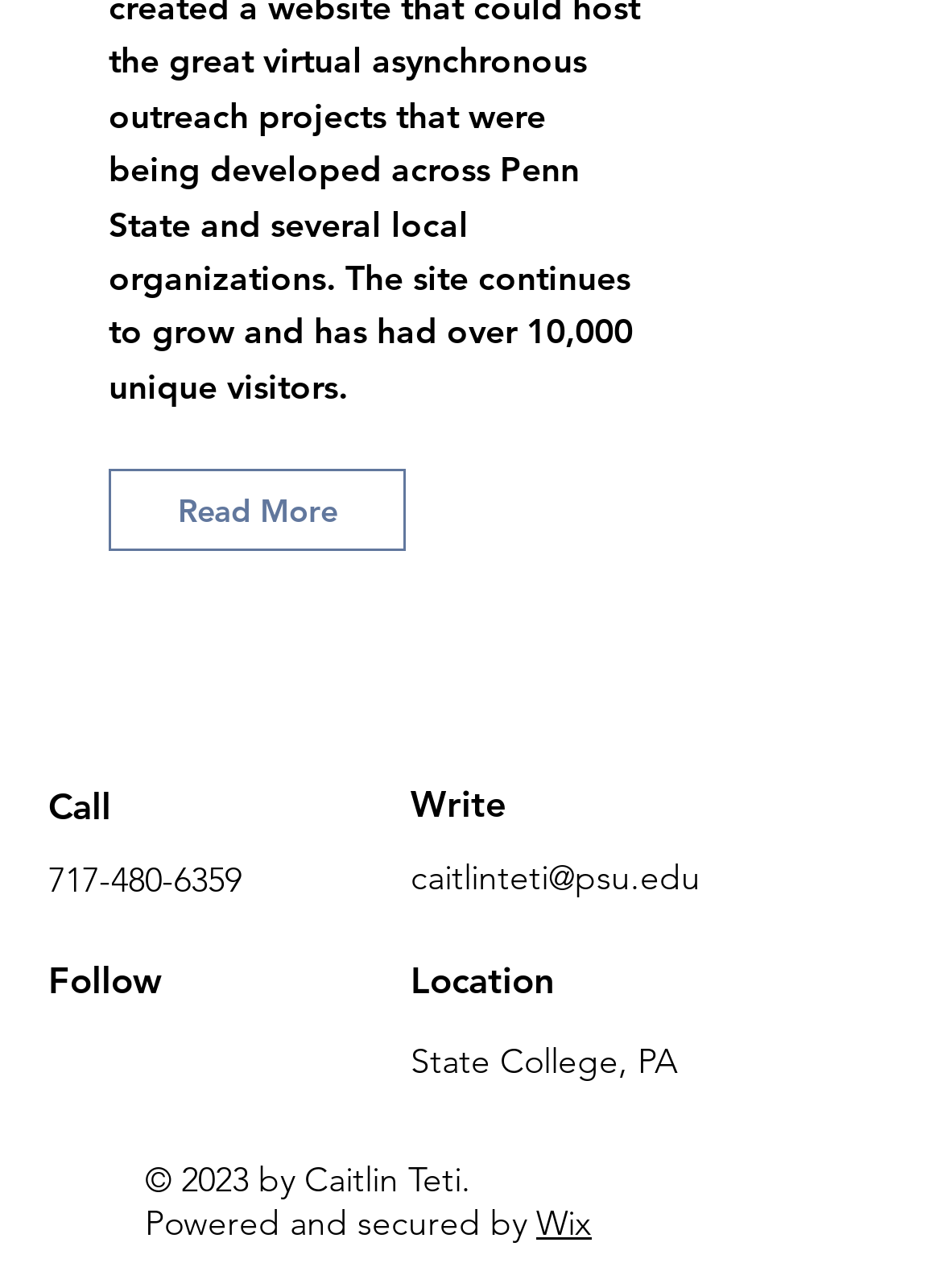Answer succinctly with a single word or phrase:
What is the year of the copyright?

2023